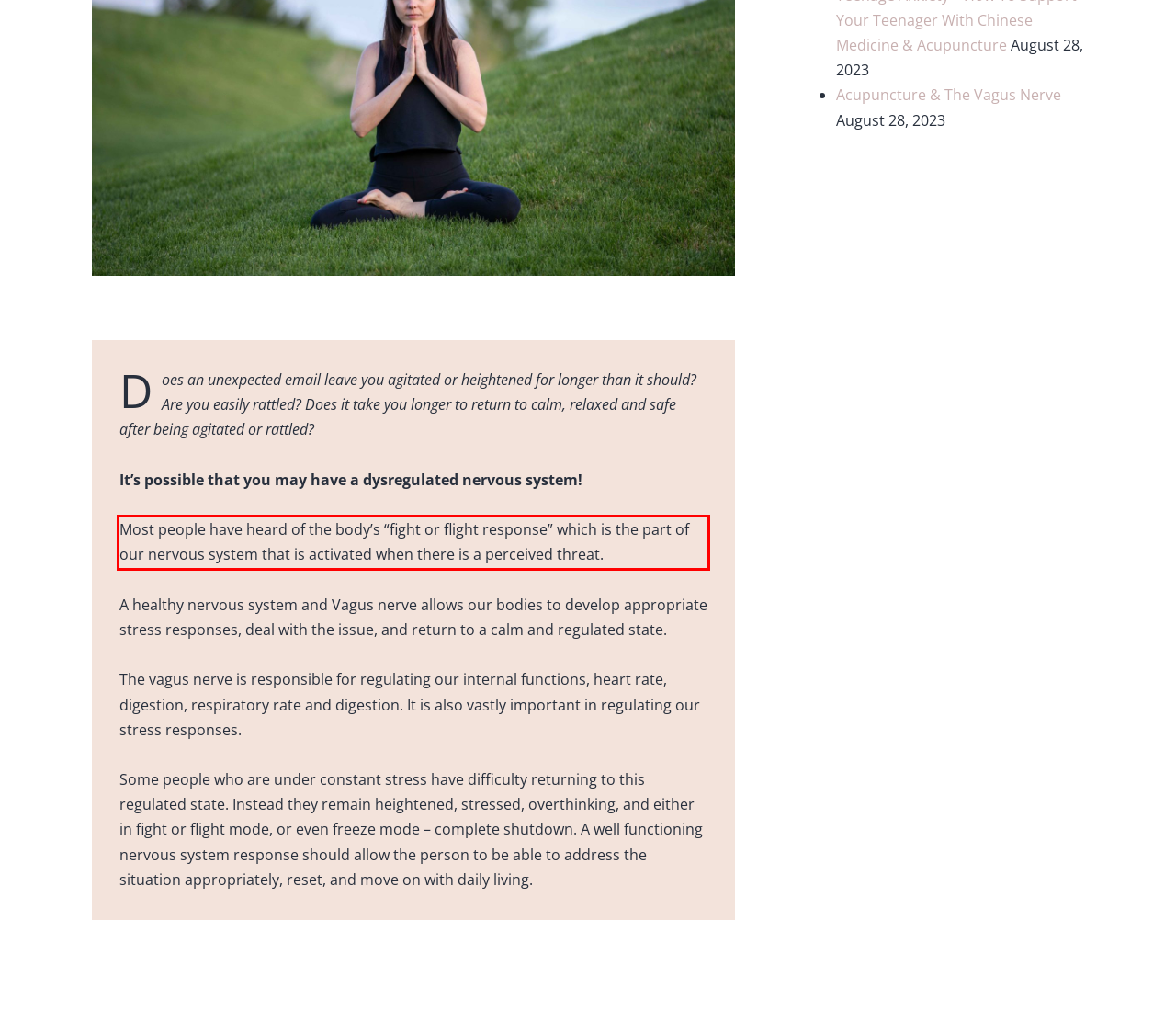Given the screenshot of a webpage, identify the red rectangle bounding box and recognize the text content inside it, generating the extracted text.

Most people have heard of the body’s “fight or flight response” which is the part of our nervous system that is activated when there is a perceived threat.